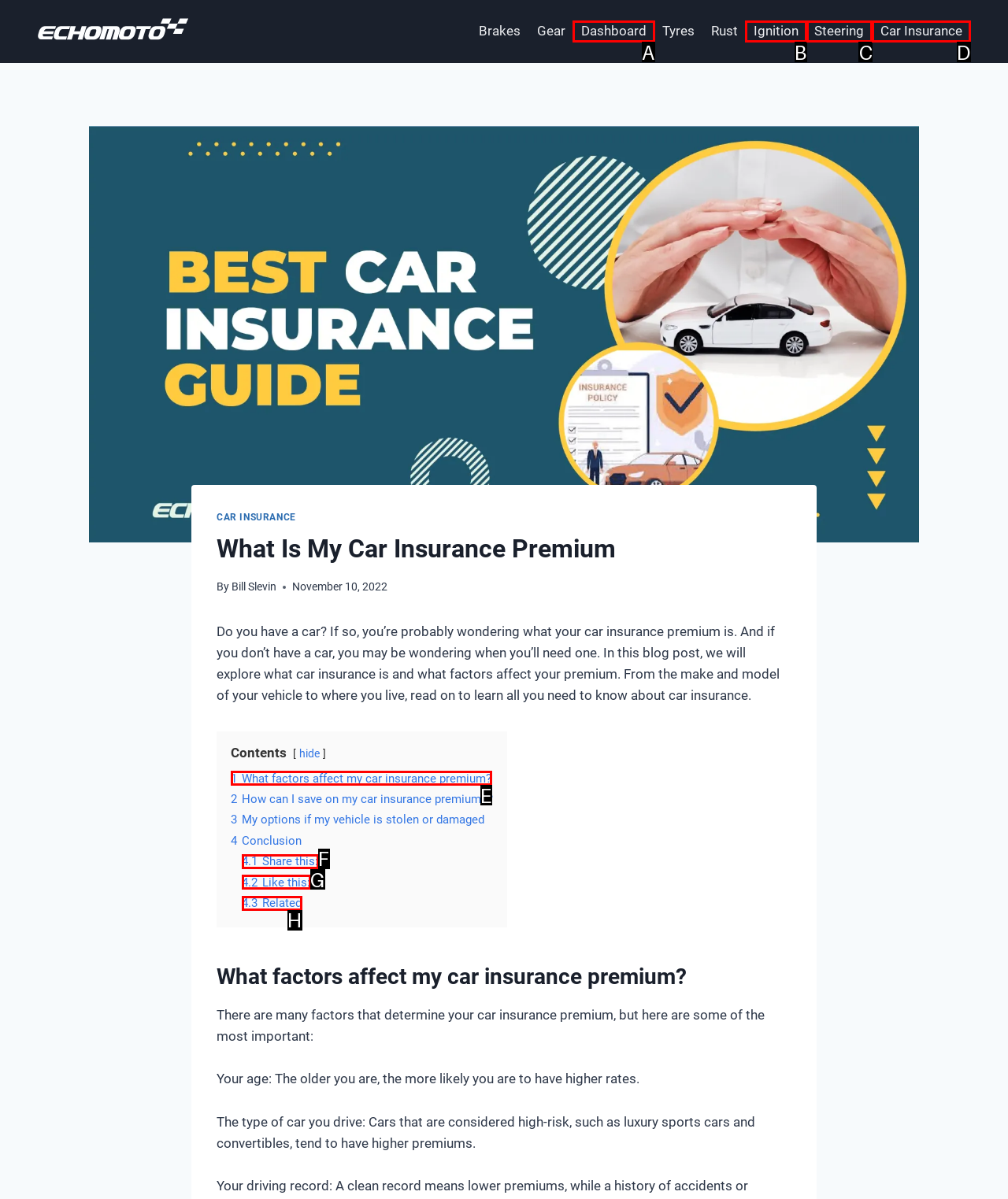Refer to the element description: 4.1 Share this: and identify the matching HTML element. State your answer with the appropriate letter.

F